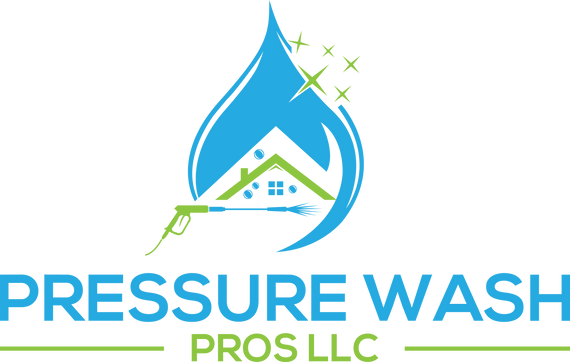What is the color of the 'PROS LLC' text?
Look at the screenshot and respond with one word or a short phrase.

Lively green